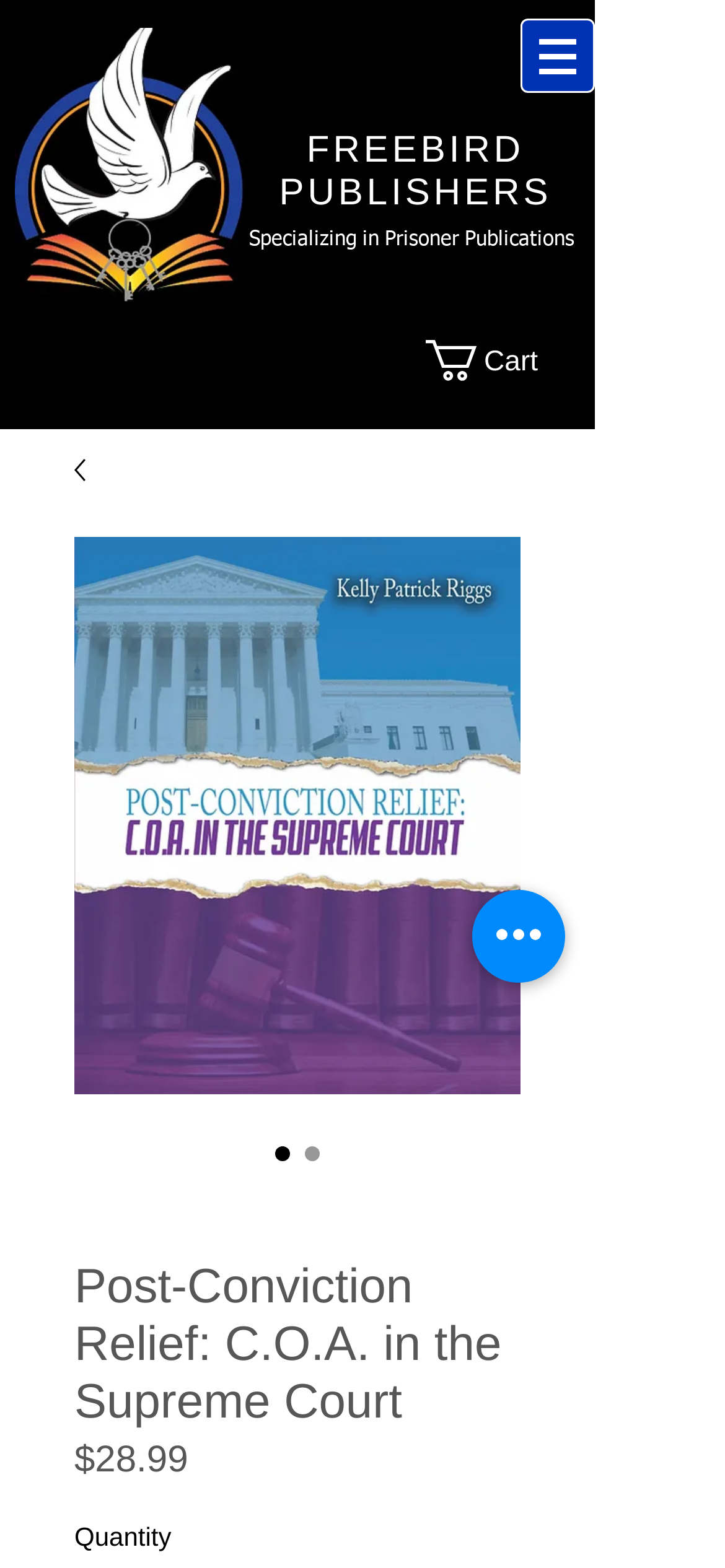How many radio buttons are there?
Based on the visual content, answer with a single word or a brief phrase.

2